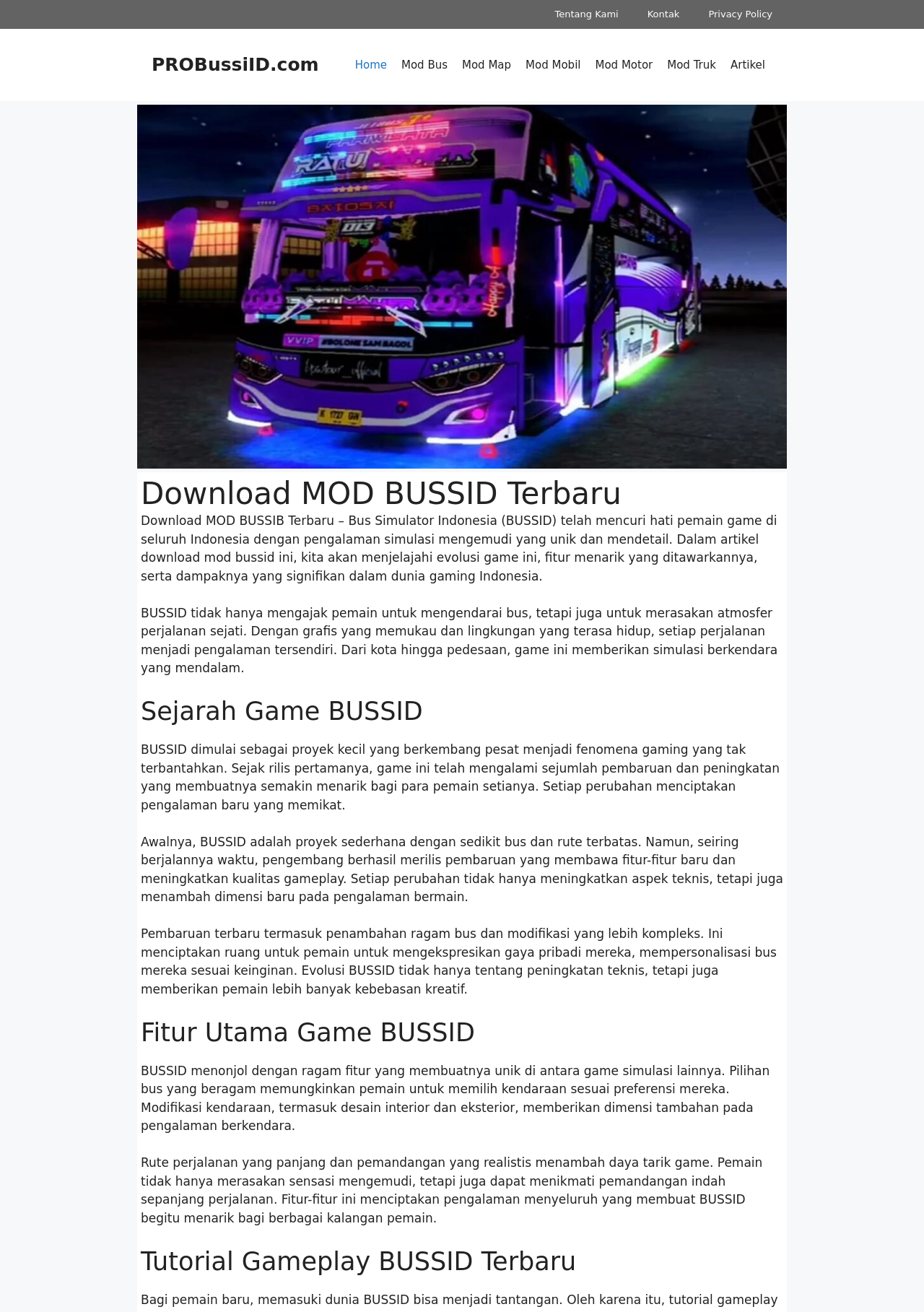Please determine the bounding box coordinates for the element that should be clicked to follow these instructions: "Click on the 'Download MOD BUSSID Terbaru' image".

[0.148, 0.08, 0.852, 0.357]